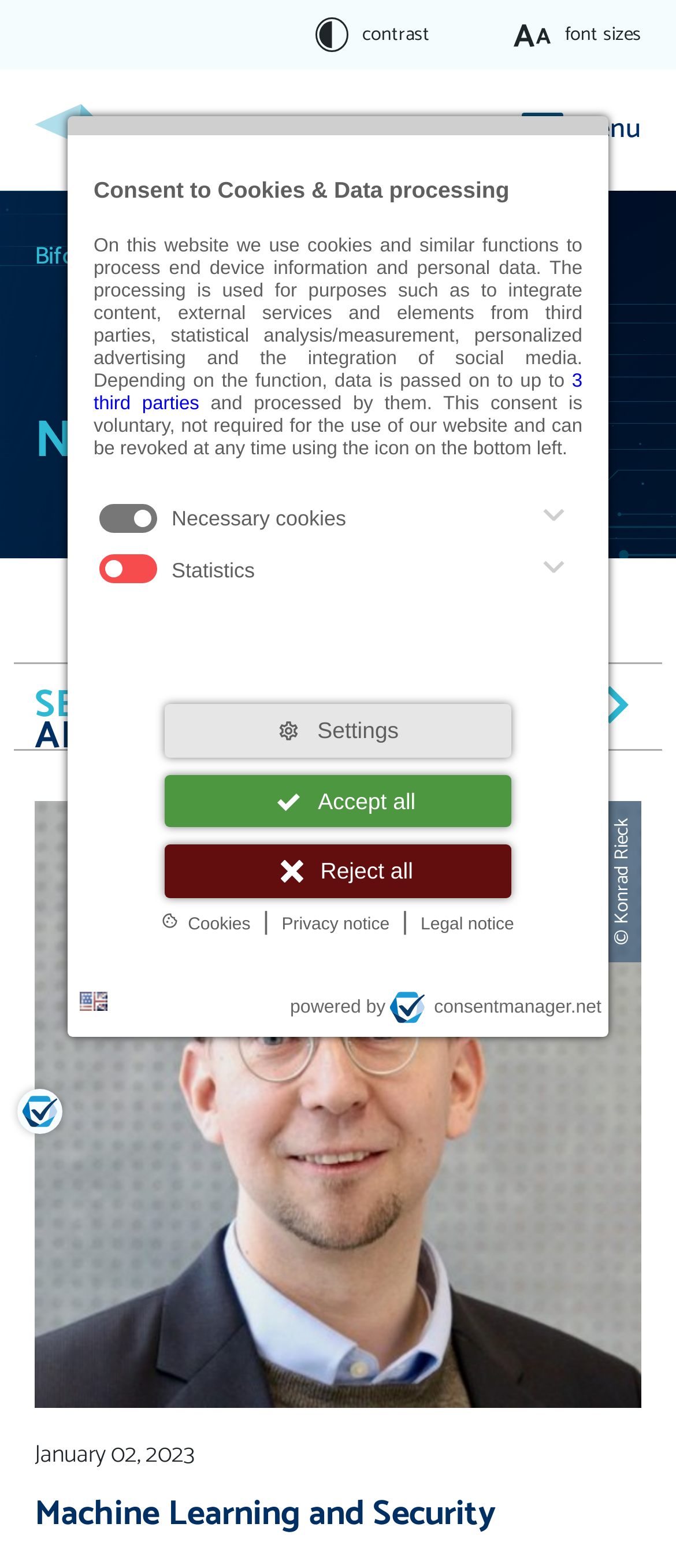What is the title of the news section?
From the screenshot, supply a one-word or short-phrase answer.

NEWS